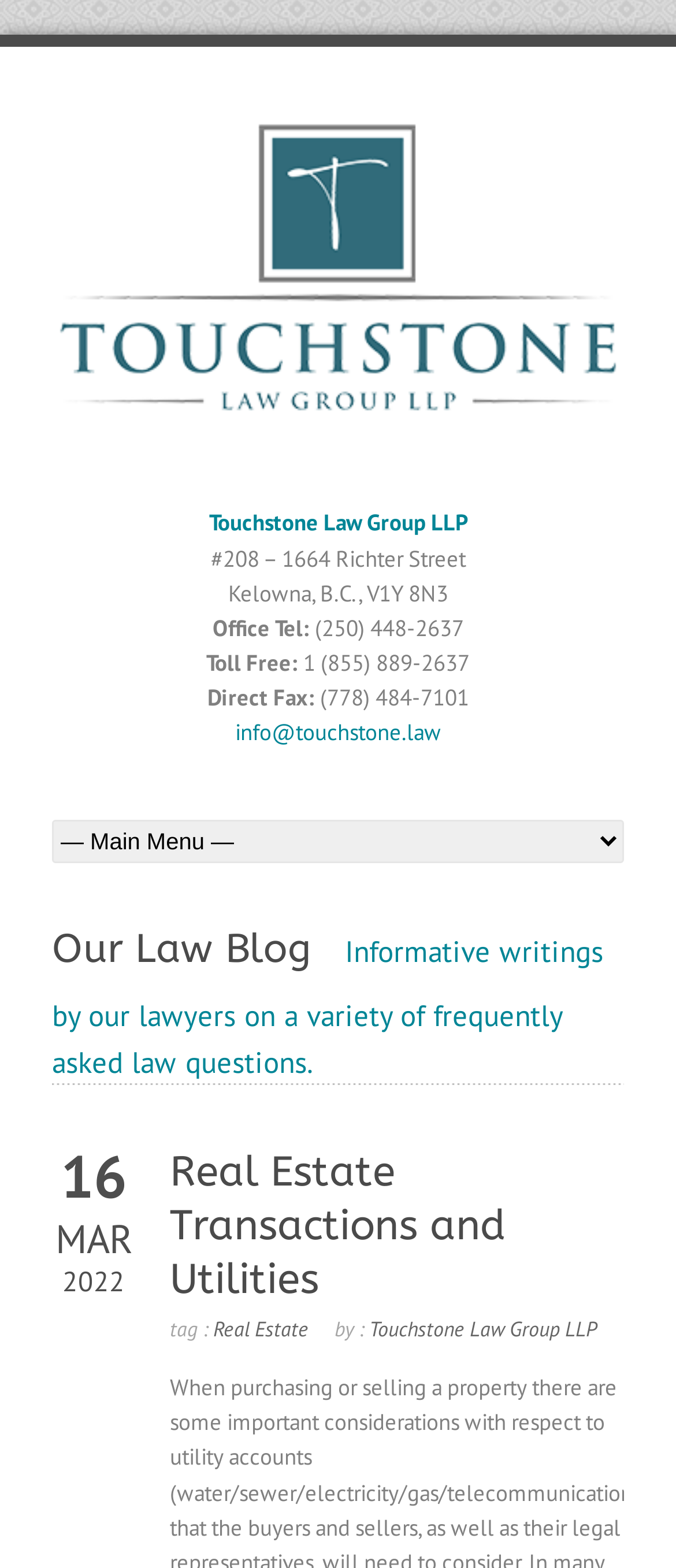Provide your answer in a single word or phrase: 
How many articles are there in the law blog?

16